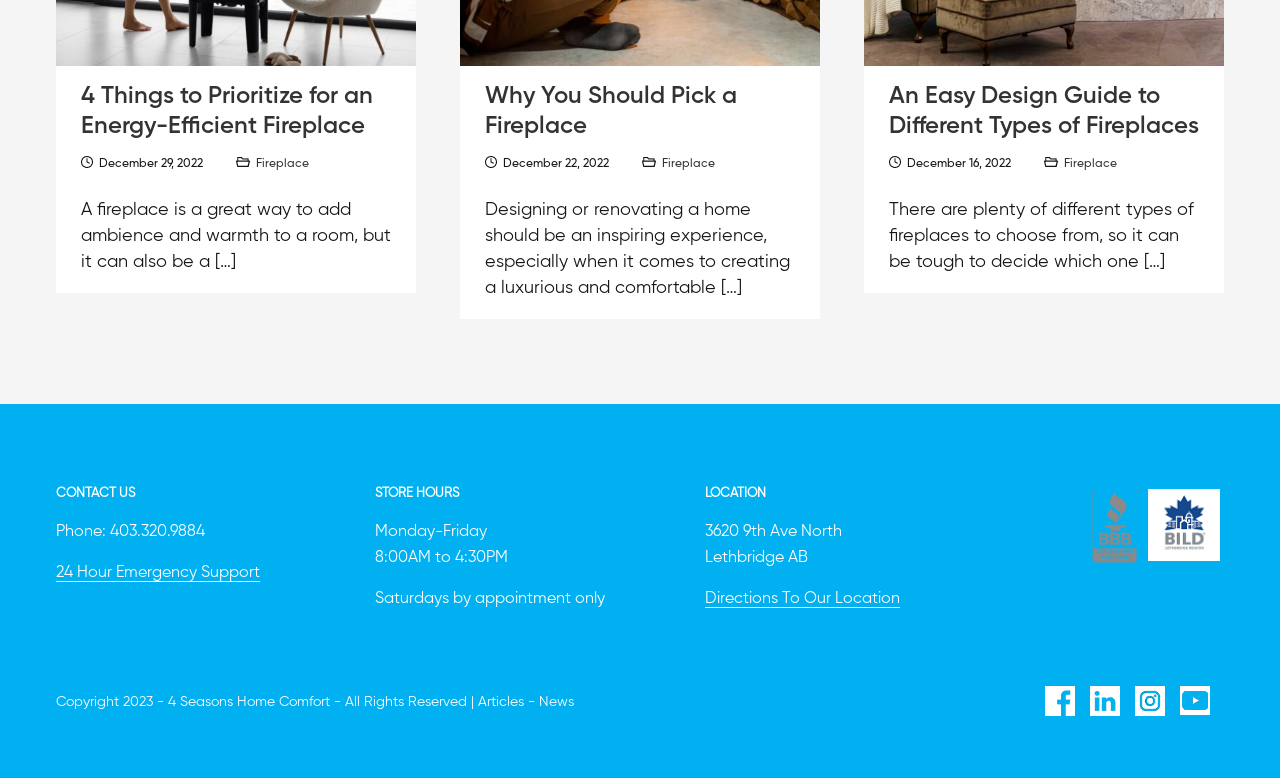What is the copyright year mentioned at the bottom of the page?
We need a detailed and exhaustive answer to the question. Please elaborate.

The copyright information is mentioned at the bottom of the page, which states 'Copyright 2023 - 4 Seasons Home Comfort - All Rights Reserved'.